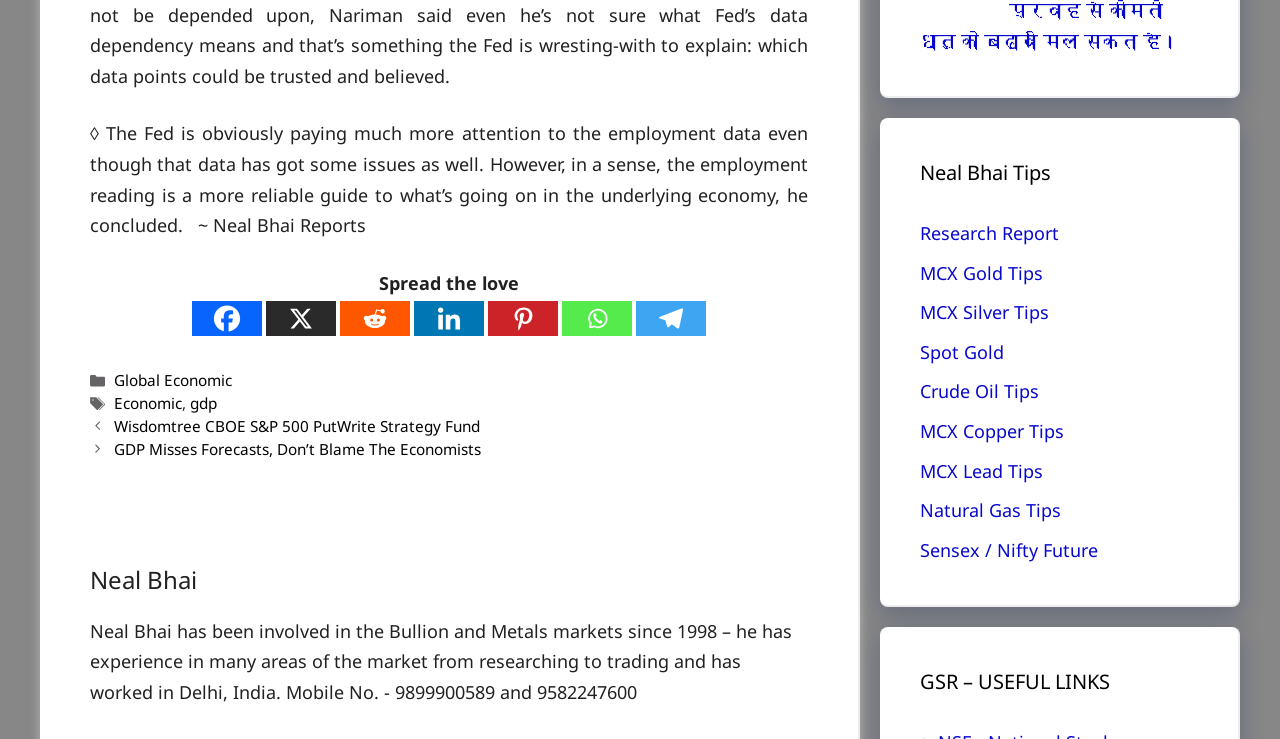Using the provided element description "MCX Lead Tips", determine the bounding box coordinates of the UI element.

[0.719, 0.621, 0.815, 0.653]